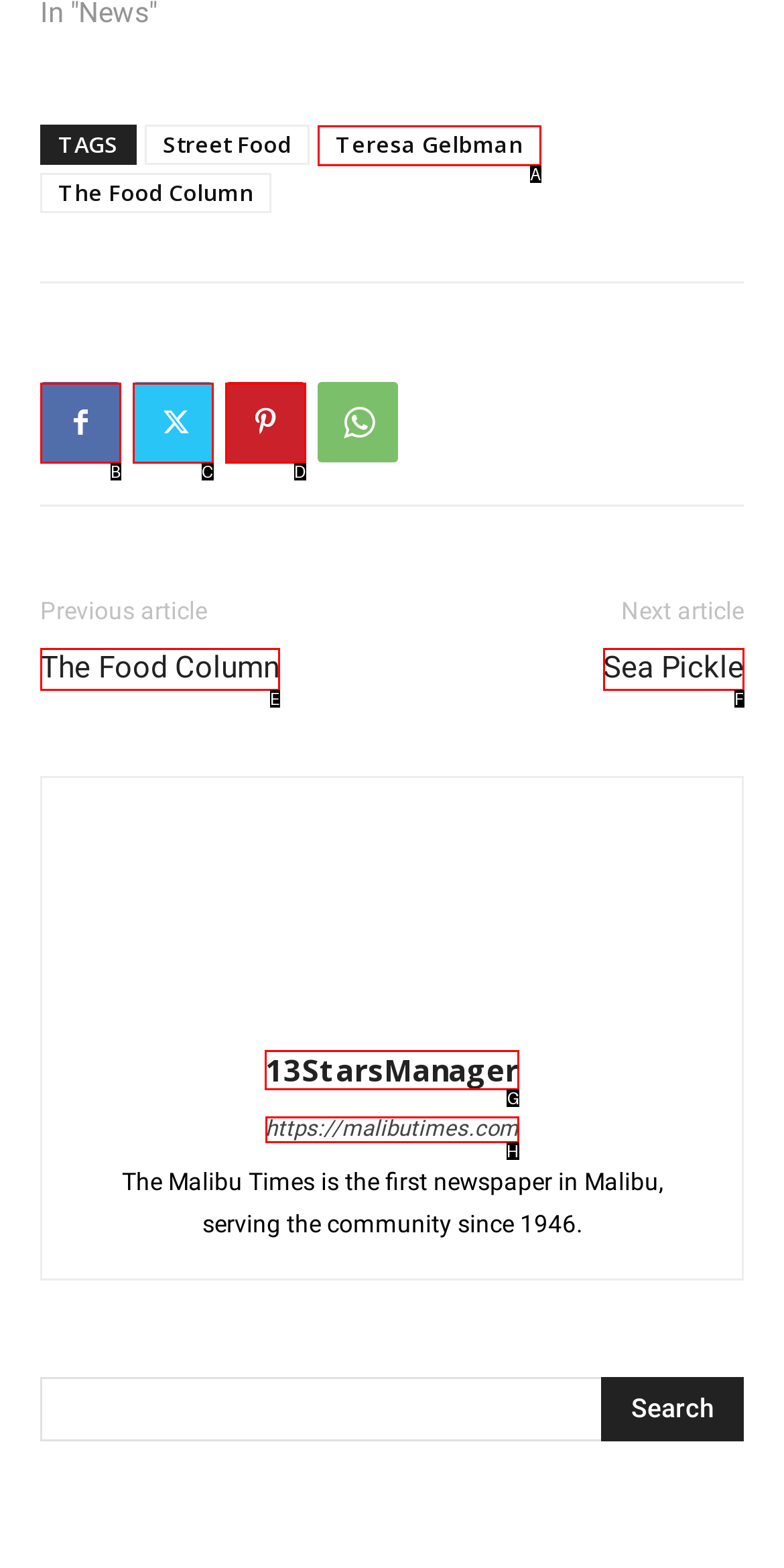Tell me which one HTML element I should click to complete the following task: Visit 13StarsManager page Answer with the option's letter from the given choices directly.

G